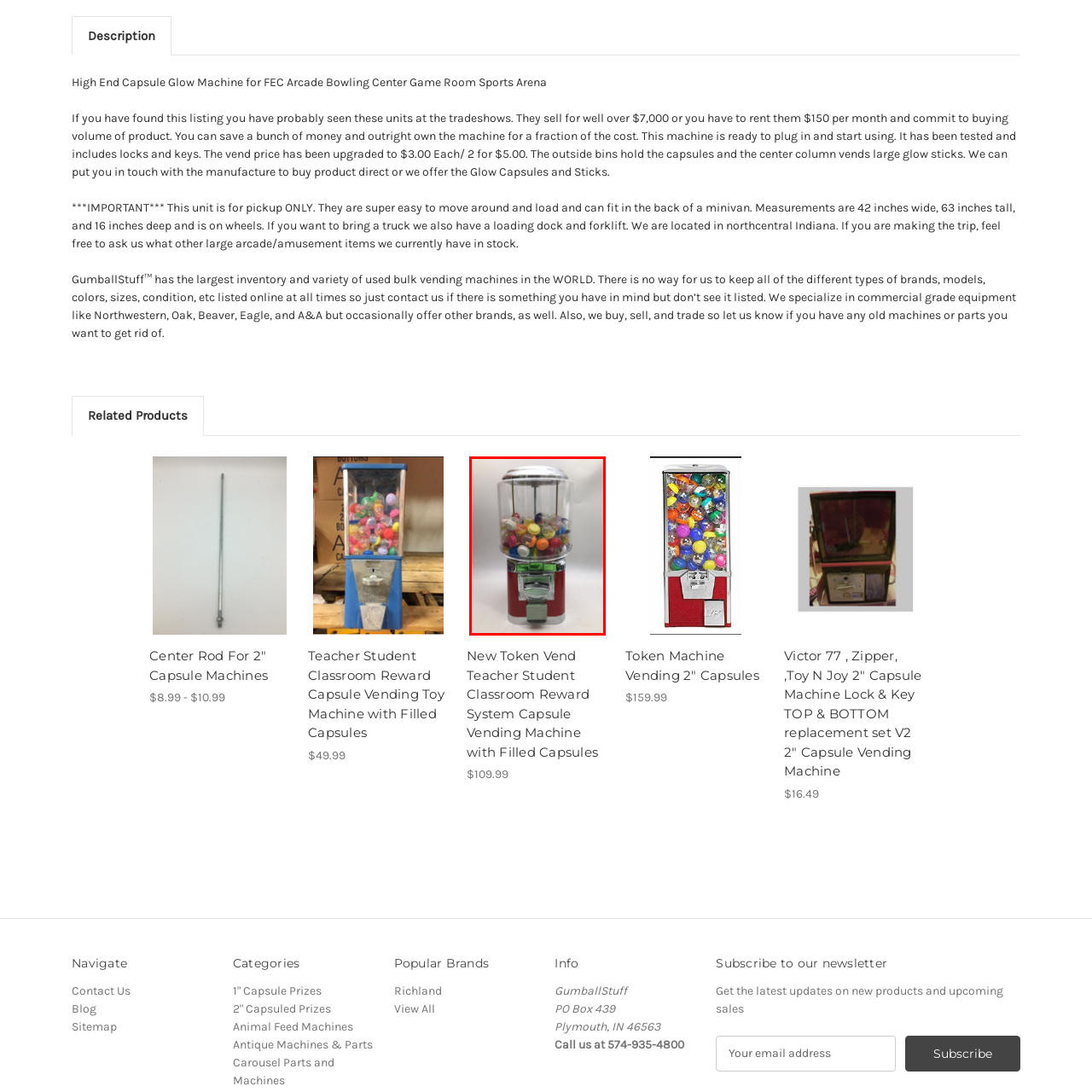What is inside the colorful capsules?
Study the image highlighted with a red bounding box and respond to the question with a detailed answer.

According to the caption, each capsule is 'filled with cheerful toys or prizes', which are intended to attract children's attention.